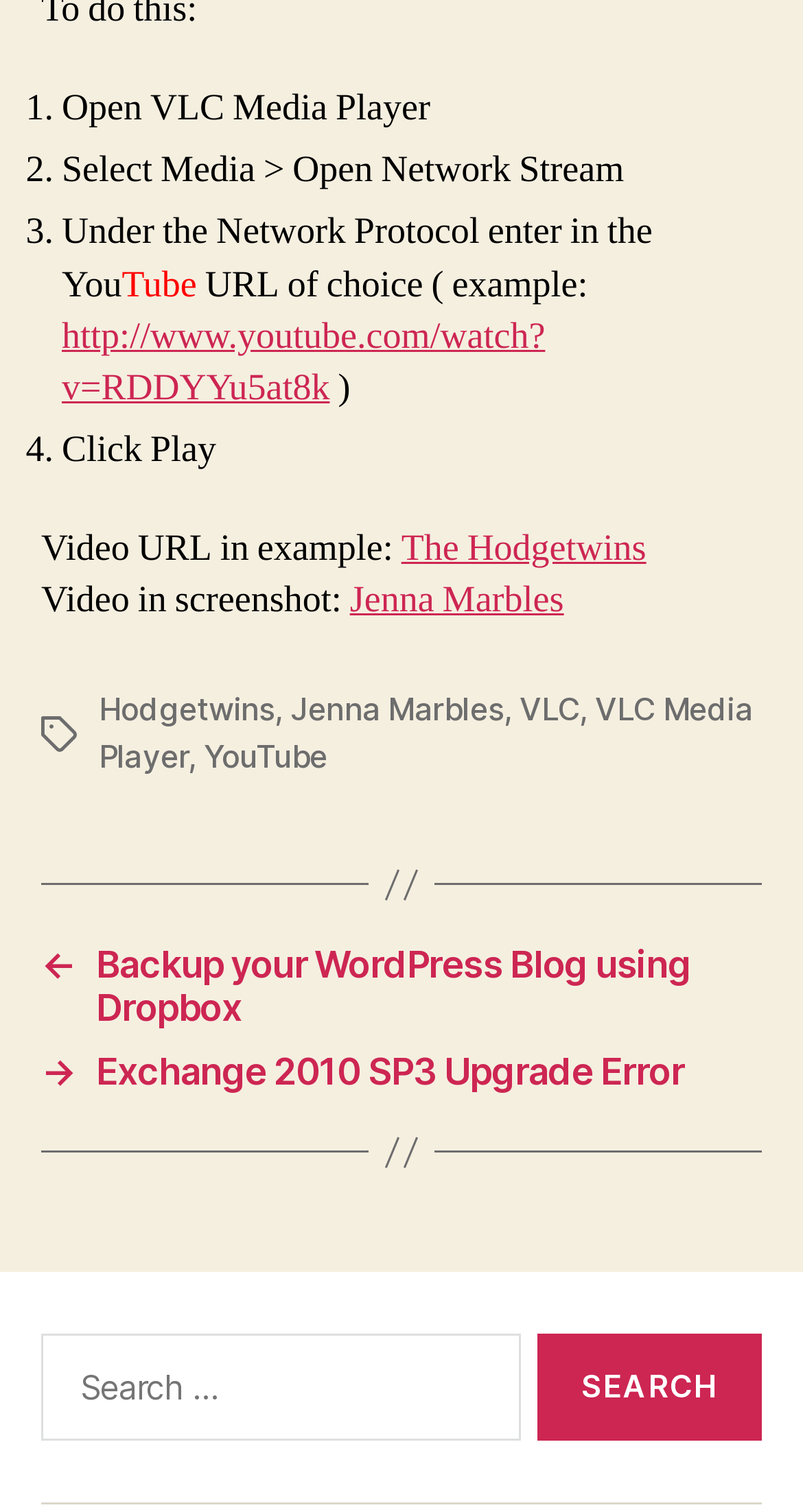Answer the question below in one word or phrase:
What is the URL of the YouTube video example?

http://www.youtube.com/watch?v=RDDYYu5at8k